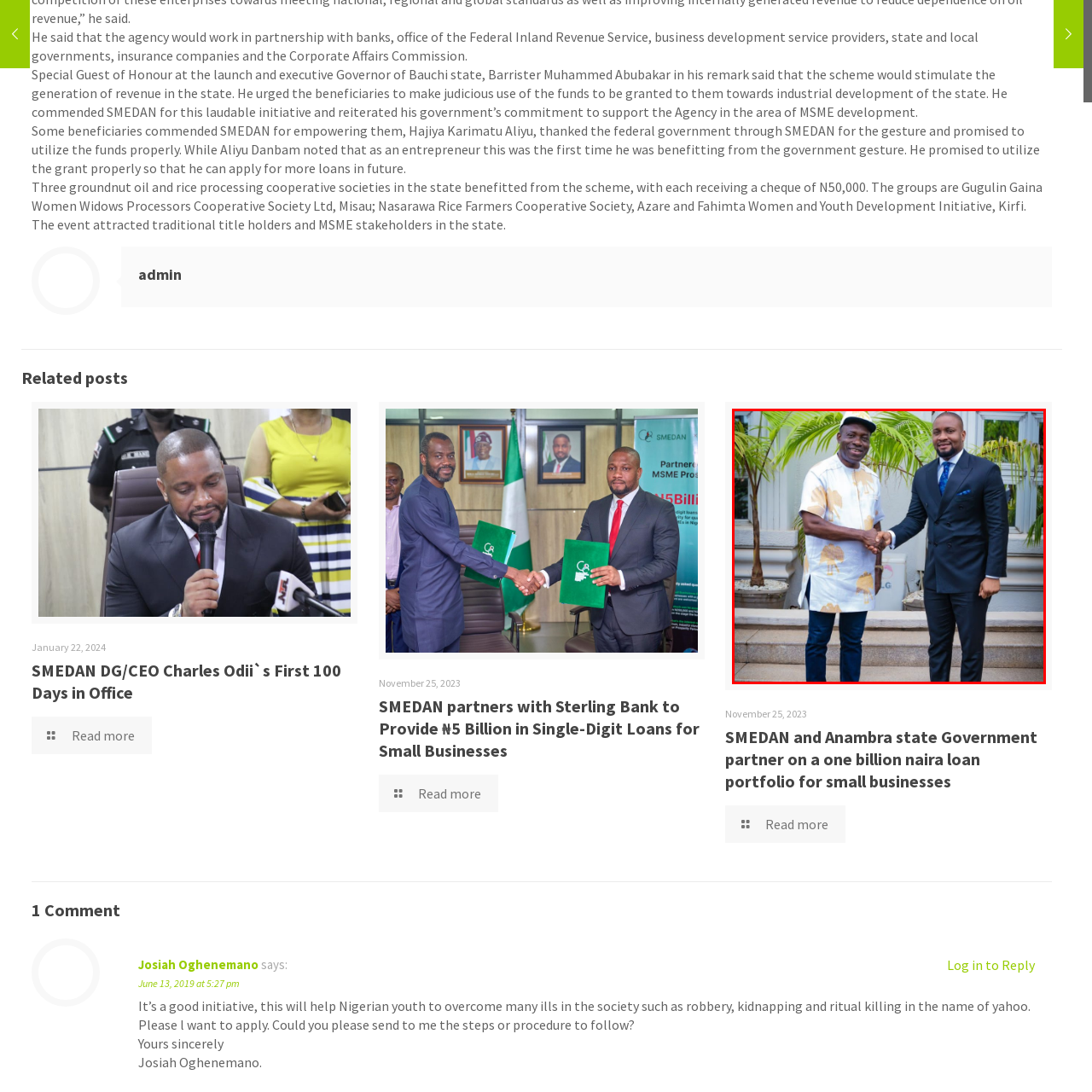Observe the image enclosed by the red rectangle, then respond to the question in one word or phrase:
What is the setting of the image?

Official venue